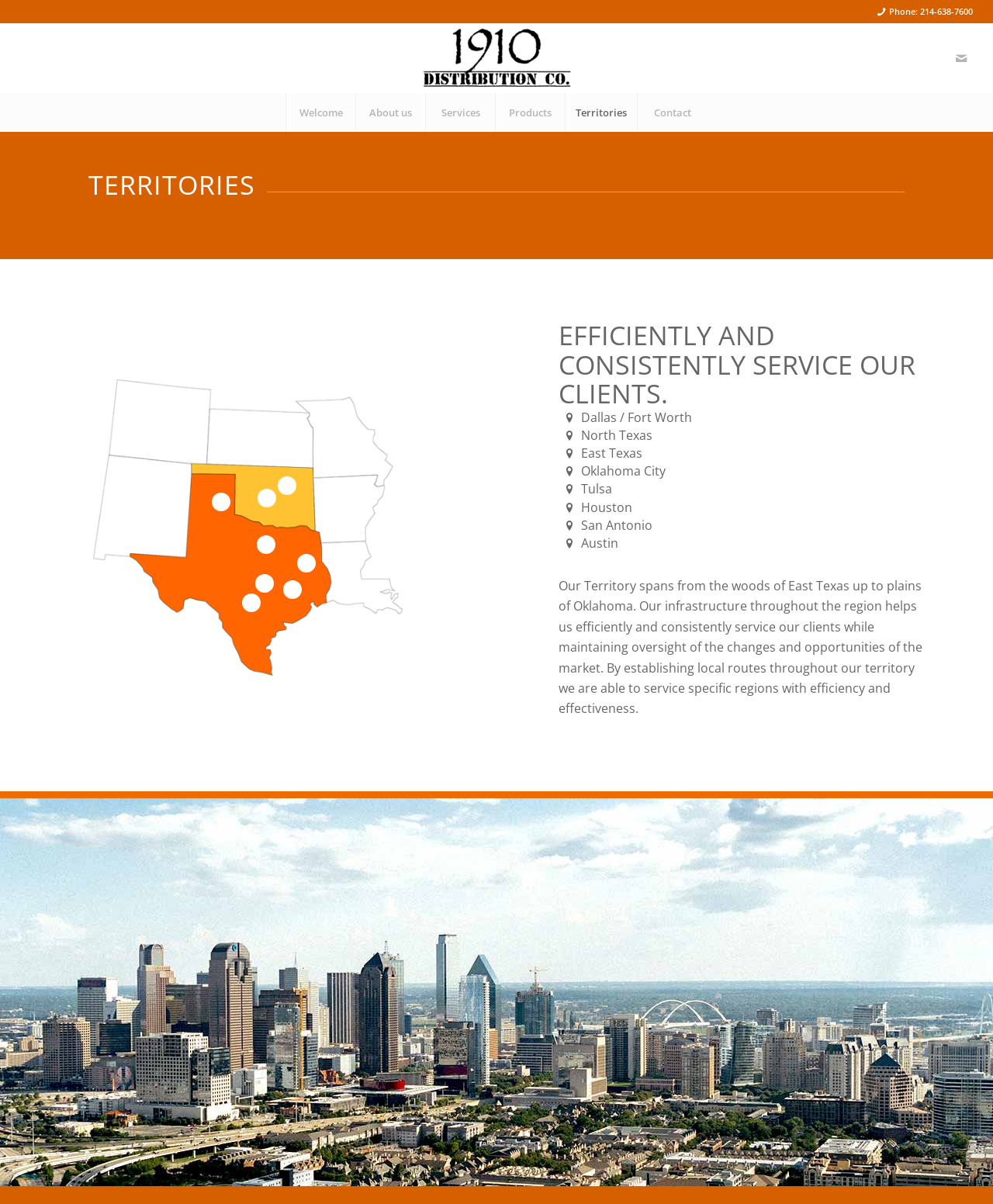What is the purpose of establishing local routes?
Provide a comprehensive and detailed answer to the question.

I found this information in the paragraph of text that describes the territory. It says that by establishing local routes, the company is able to service specific regions with efficiency and effectiveness.